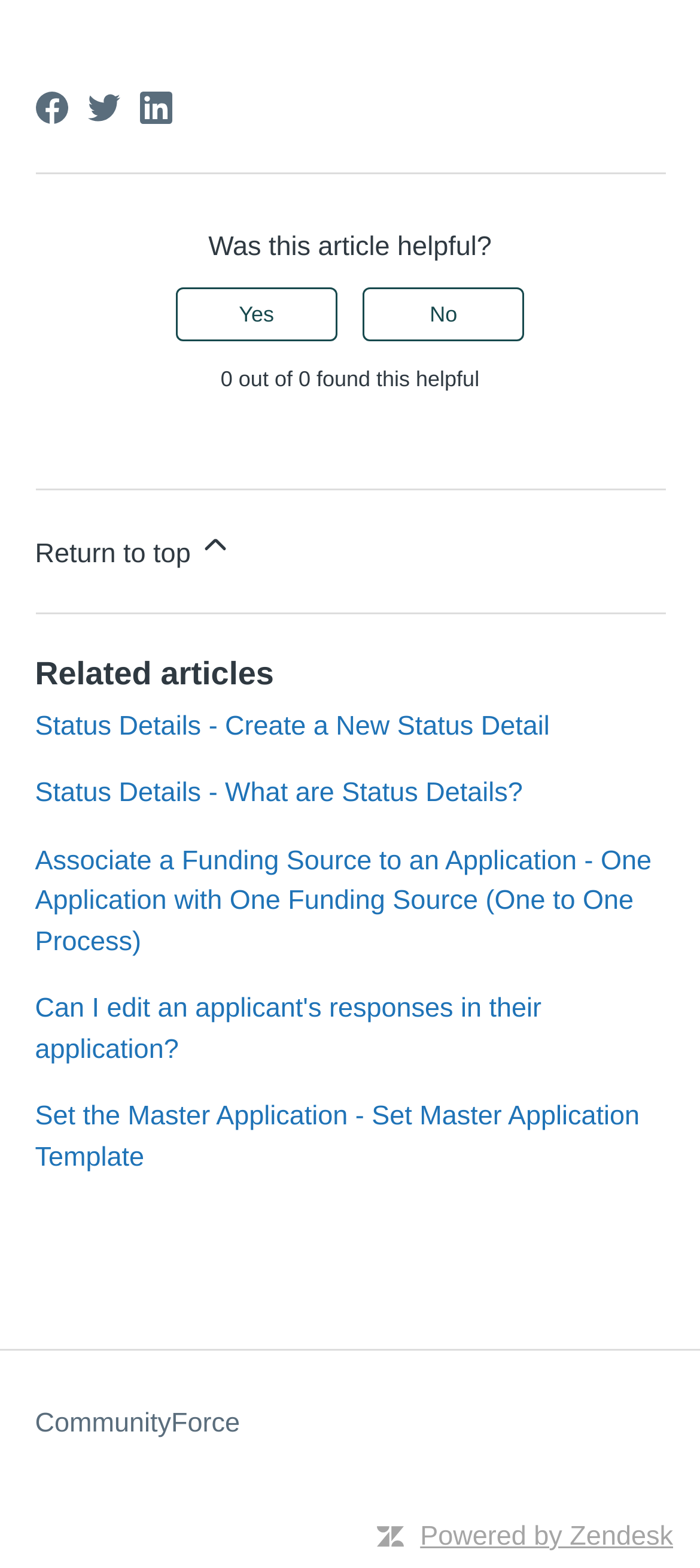Could you highlight the region that needs to be clicked to execute the instruction: "Read related article about Status Details"?

[0.05, 0.454, 0.785, 0.473]